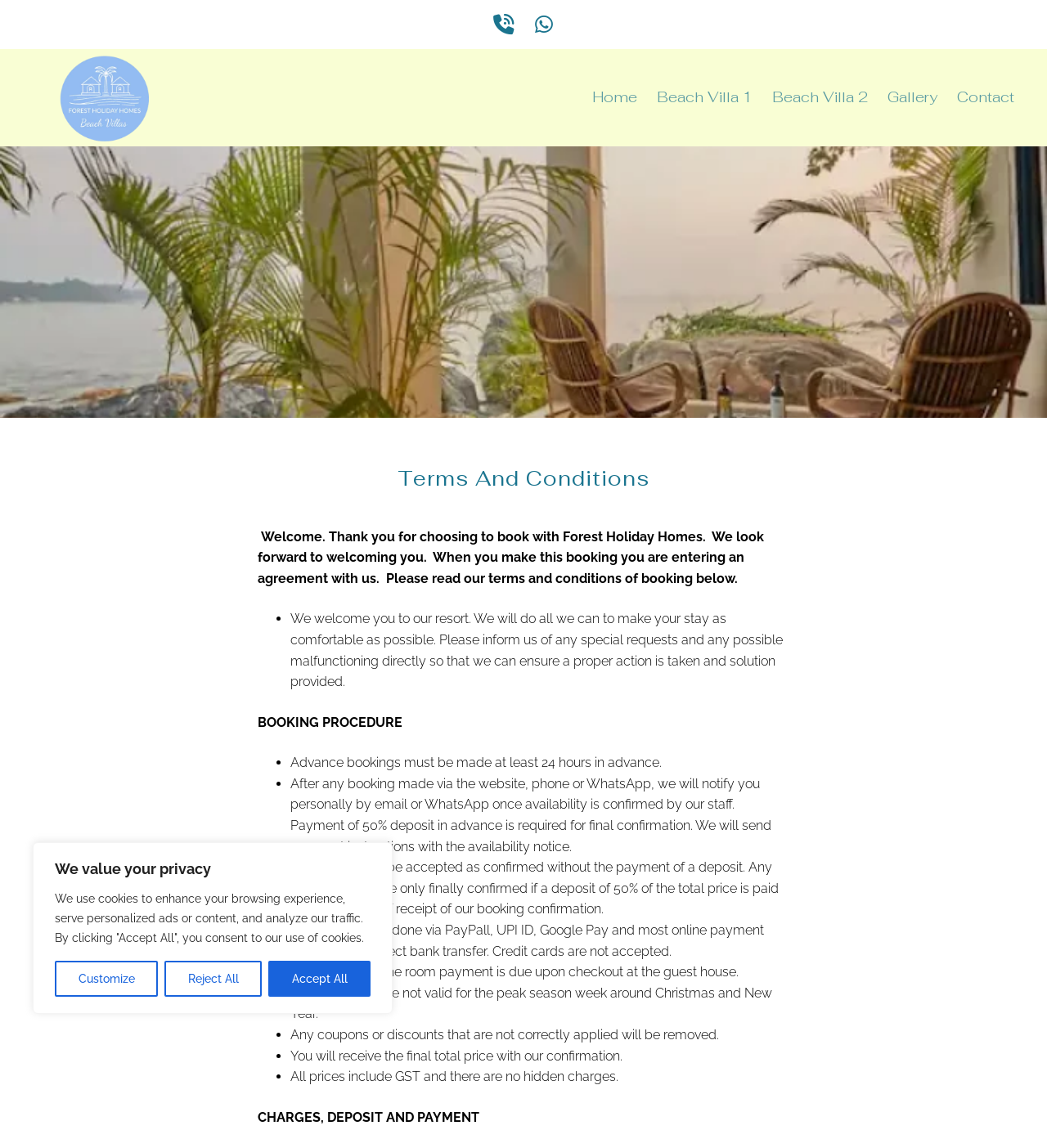Please look at the image and answer the question with a detailed explanation: What is the purpose of the booking?

I inferred this by reading the introductory text which states 'When you make this booking you are entering an agreement with us.' This suggests that the purpose of the booking is to establish a formal agreement with the holiday home provider.